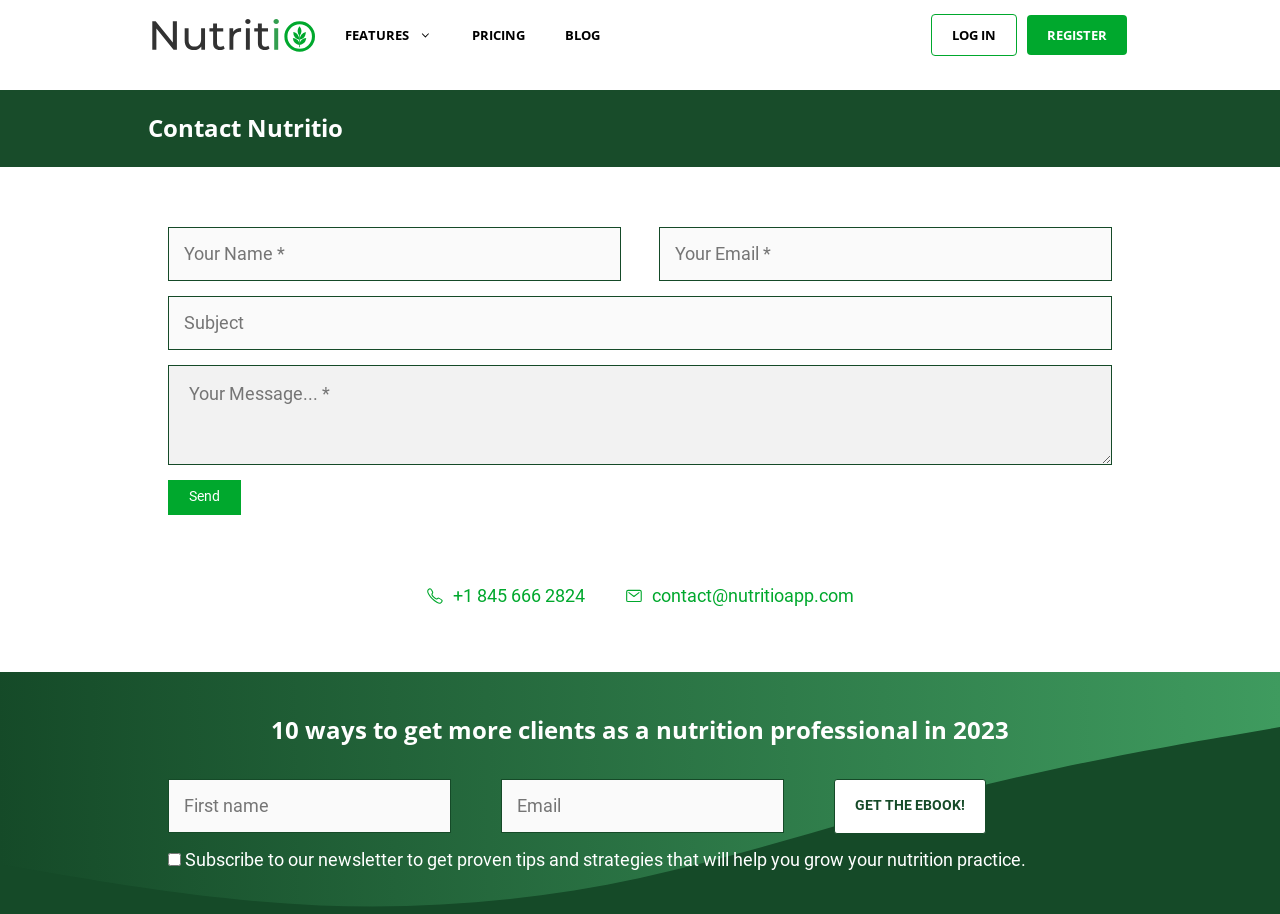What is the phone number to call?
Based on the visual, give a brief answer using one word or a short phrase.

+1 845 666 2824